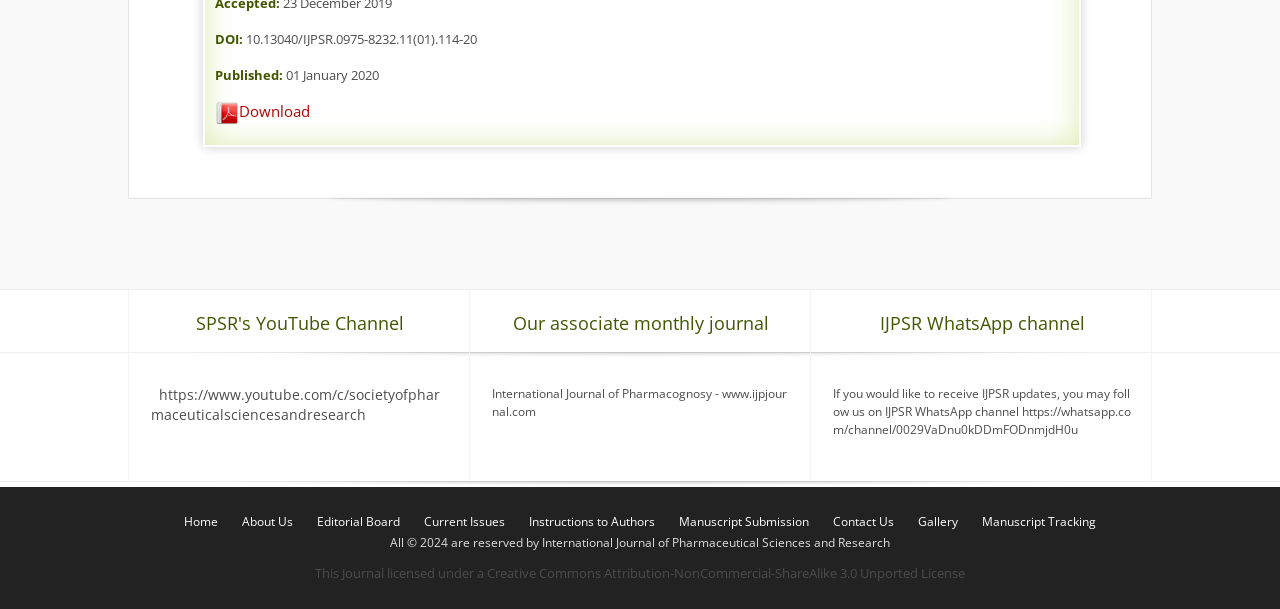What is the name of the YouTube channel?
Examine the screenshot and reply with a single word or phrase.

SPSR's YouTube Channel